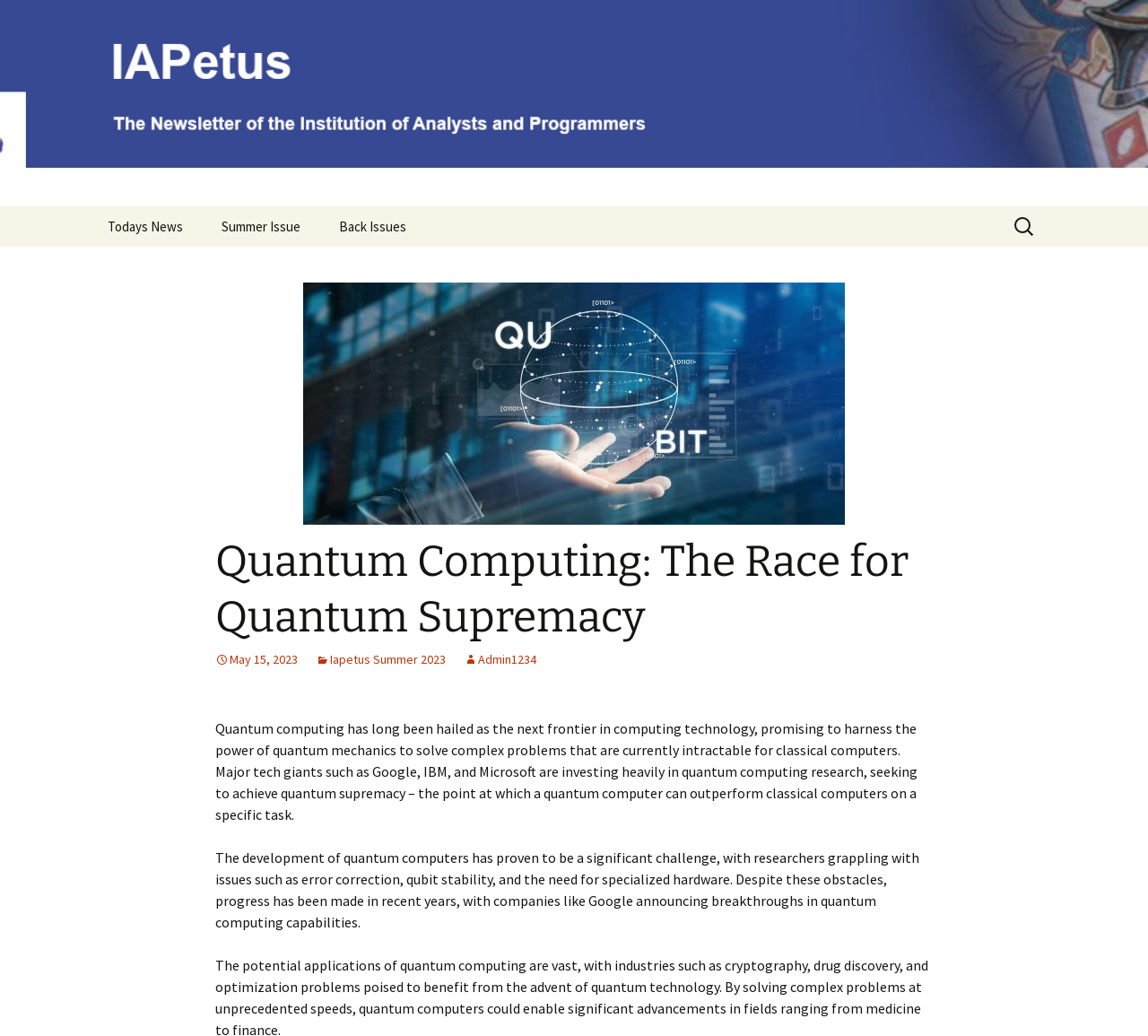What is the topic of the article?
Please use the image to provide an in-depth answer to the question.

Based on the webpage content, the topic of the article is quantum computing, which is evident from the header 'Quantum Computing: The Race for Quantum Supremacy' and the subsequent paragraphs discussing the development of quantum computers and the challenges faced by researchers.